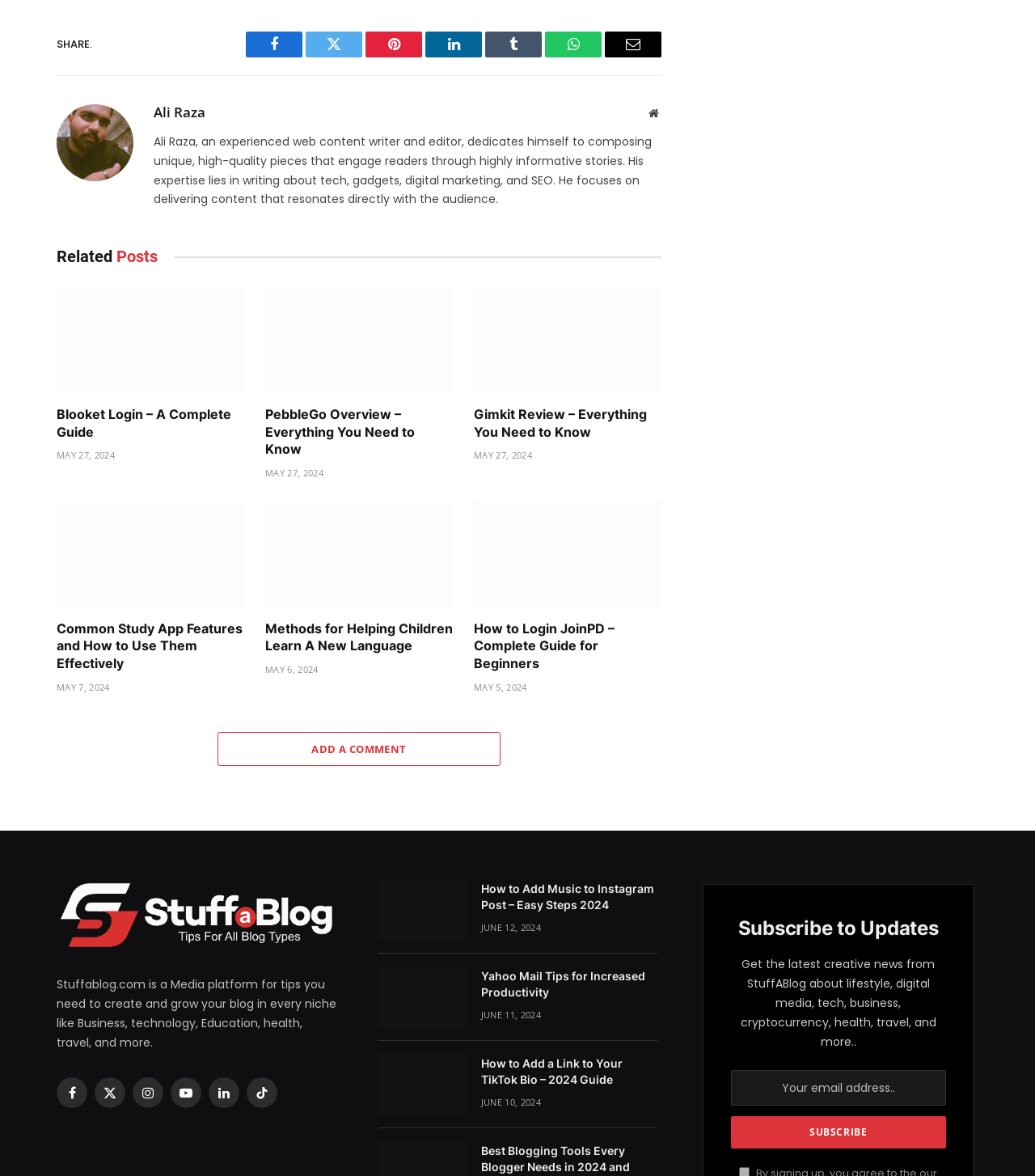Identify the bounding box coordinates of the region I need to click to complete this instruction: "Check related posts".

[0.055, 0.21, 0.152, 0.227]